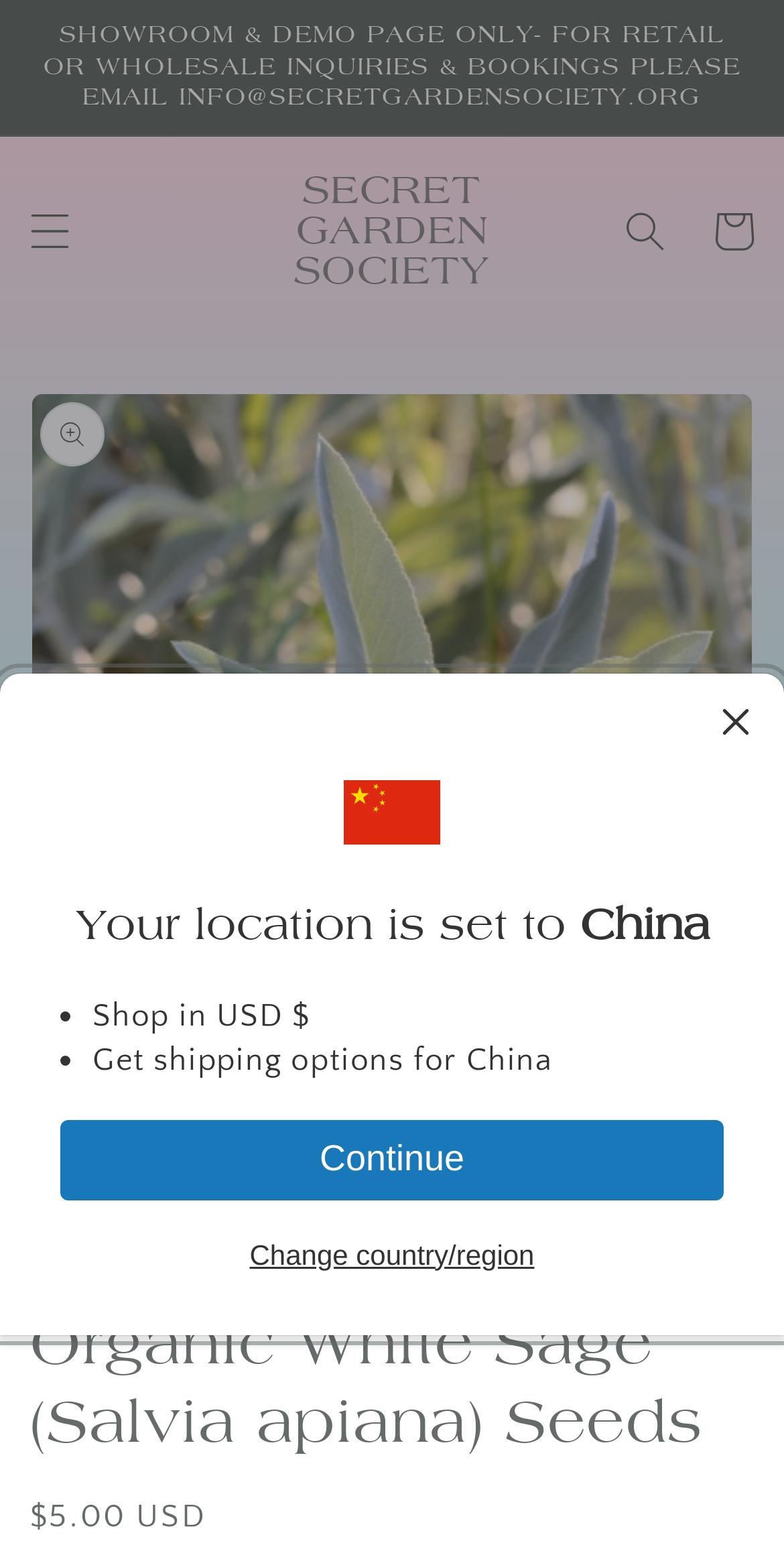Pinpoint the bounding box coordinates of the clickable element needed to complete the instruction: "search for something". The coordinates should be provided as four float numbers between 0 and 1: [left, top, right, bottom].

[0.767, 0.121, 0.879, 0.178]